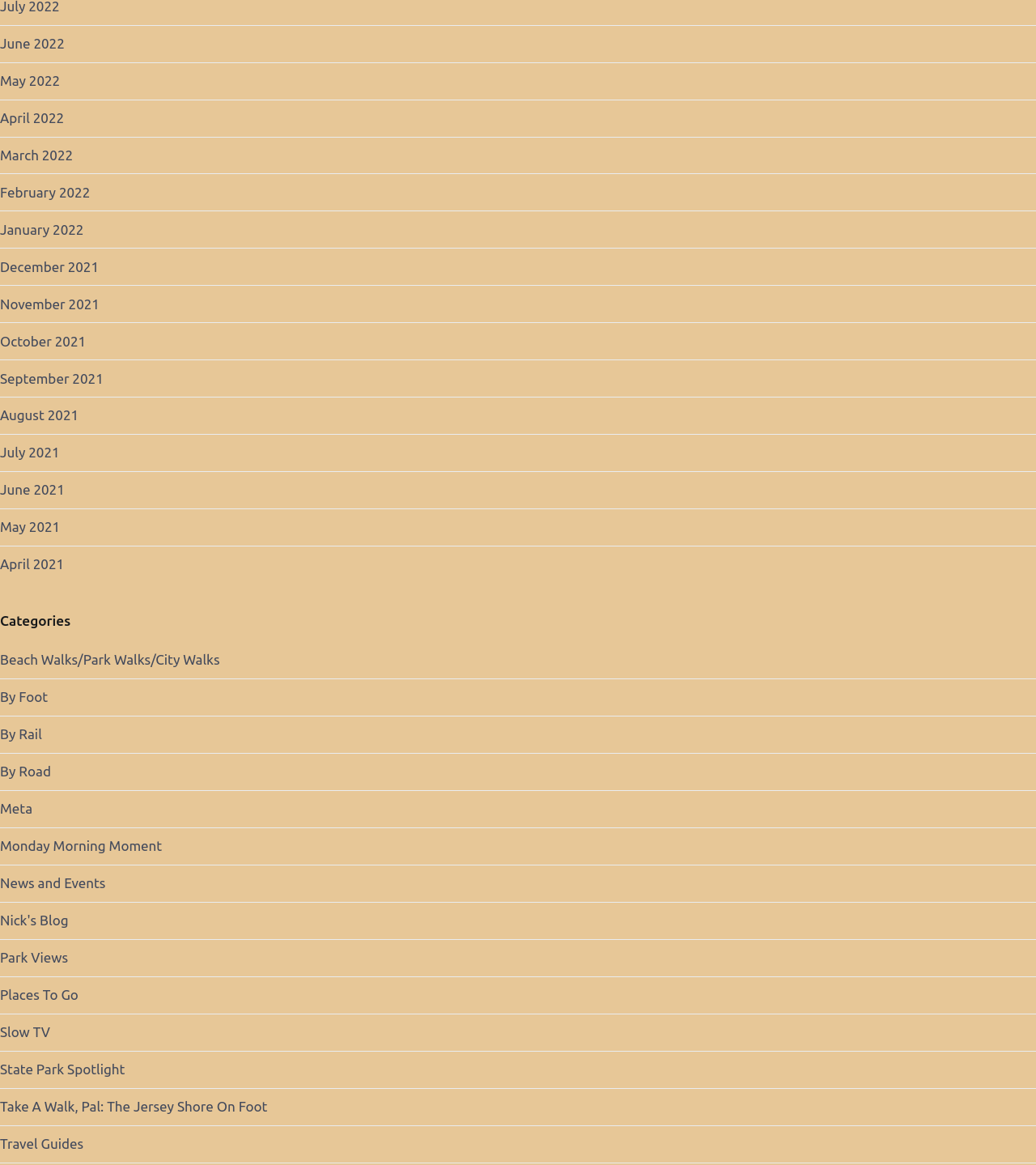Bounding box coordinates should be in the format (top-left x, top-left y, bottom-right x, bottom-right y) and all values should be floating point numbers between 0 and 1. Determine the bounding box coordinate for the UI element described as: Meta

[0.0, 0.679, 0.031, 0.71]